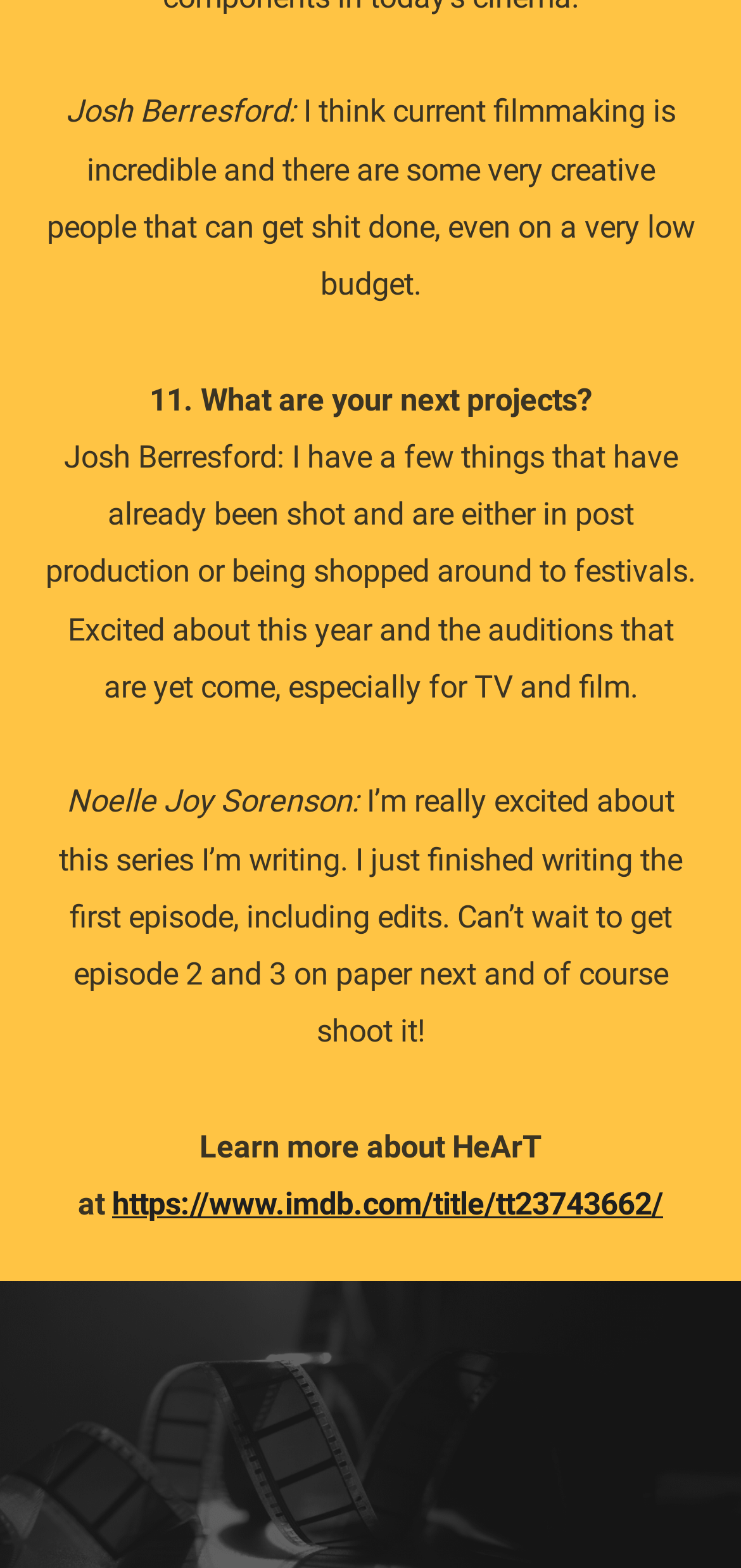Provide your answer to the question using just one word or phrase: Who is being interviewed?

Josh Berresford and Noelle Joy Sorenson